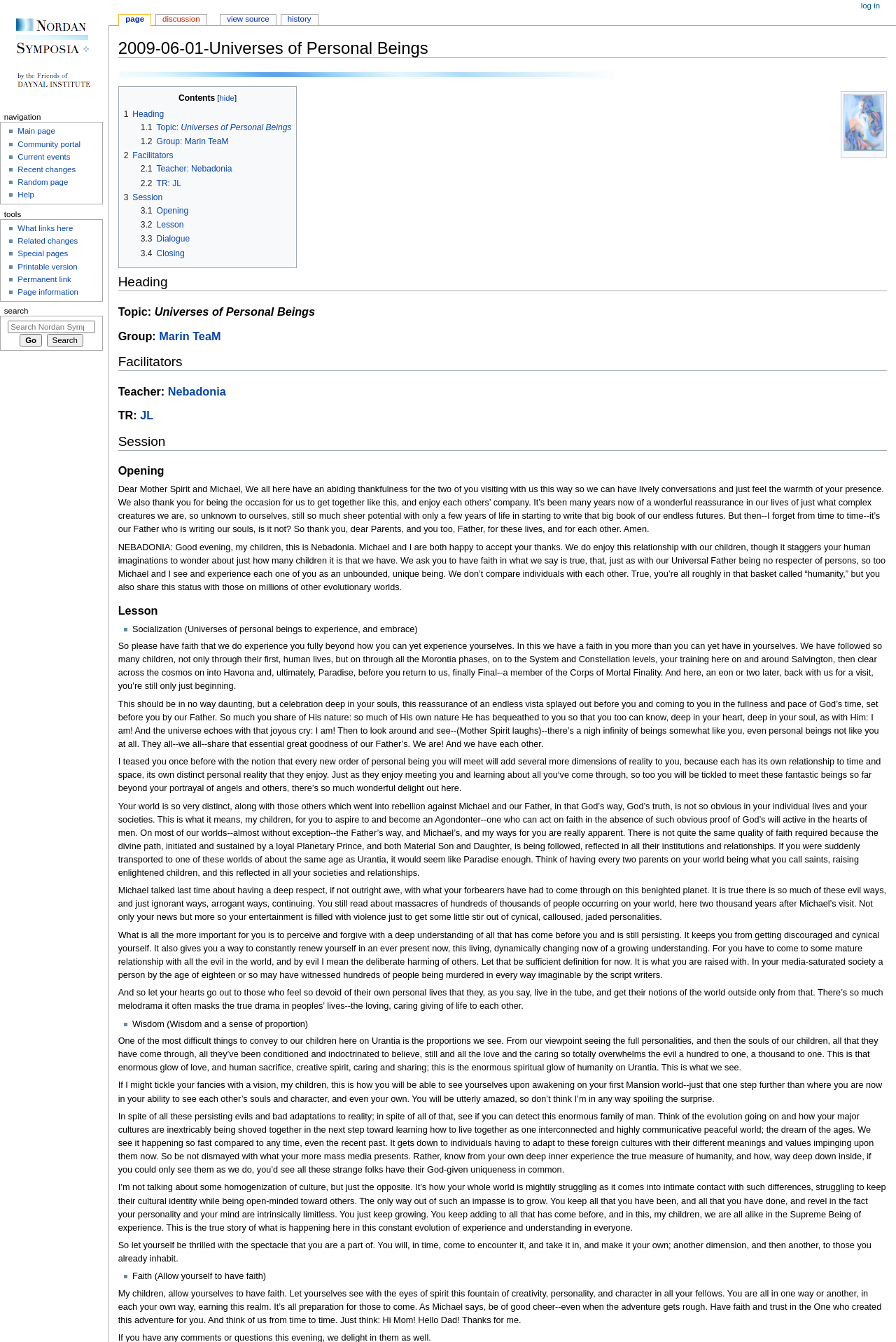Identify the coordinates of the bounding box for the element that must be clicked to accomplish the instruction: "Go to the Contents section".

[0.132, 0.064, 0.332, 0.2]